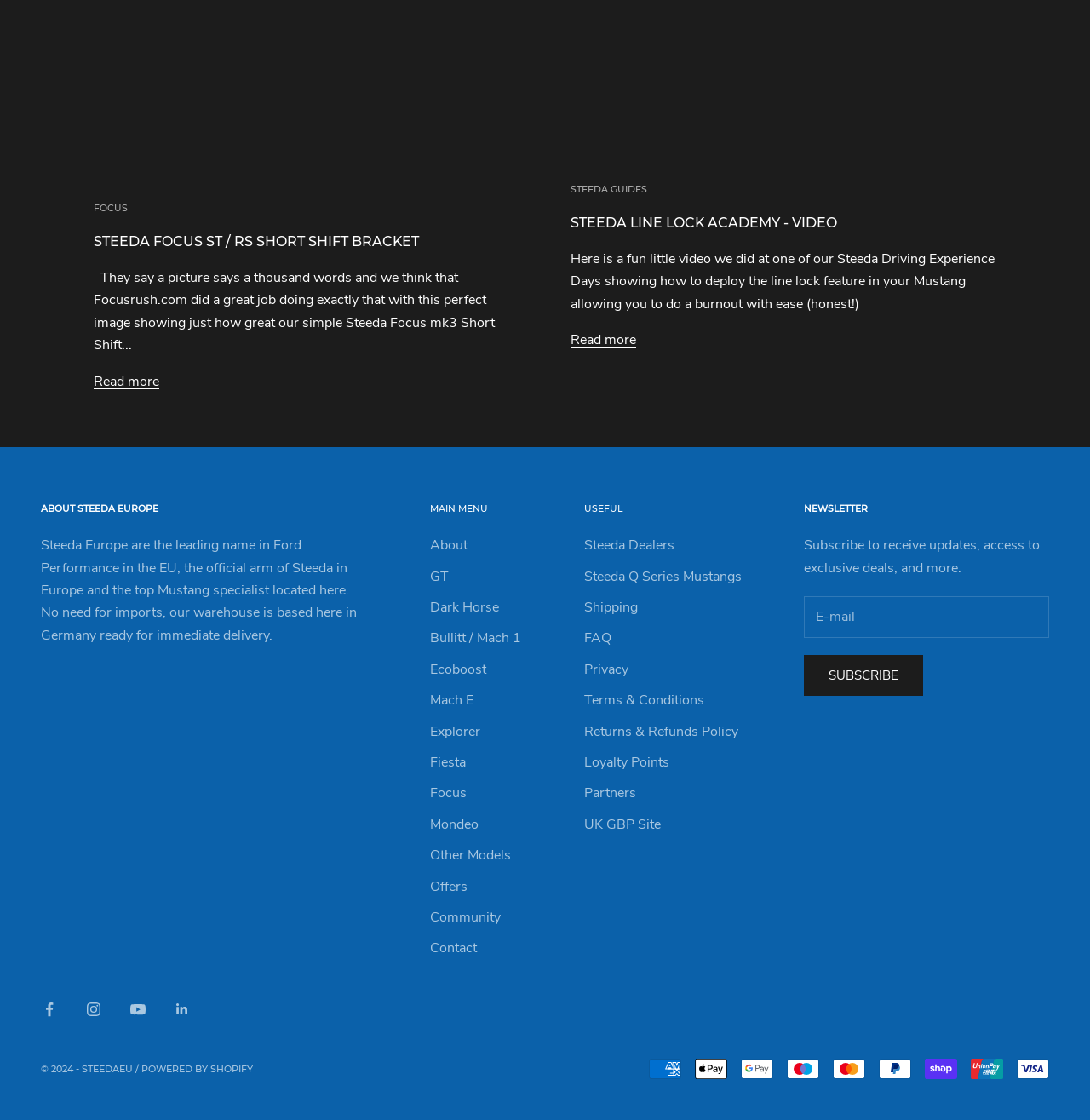Based on the visual content of the image, answer the question thoroughly: What is the purpose of the 'LINE LOCK ACADEMY' video?

The 'LINE LOCK ACADEMY' video is described as 'a fun little video we did at one of our Steeda Driving Experience Days showing how to deploy the line lock feature in your Mustang allowing you to do a burnout with ease'.